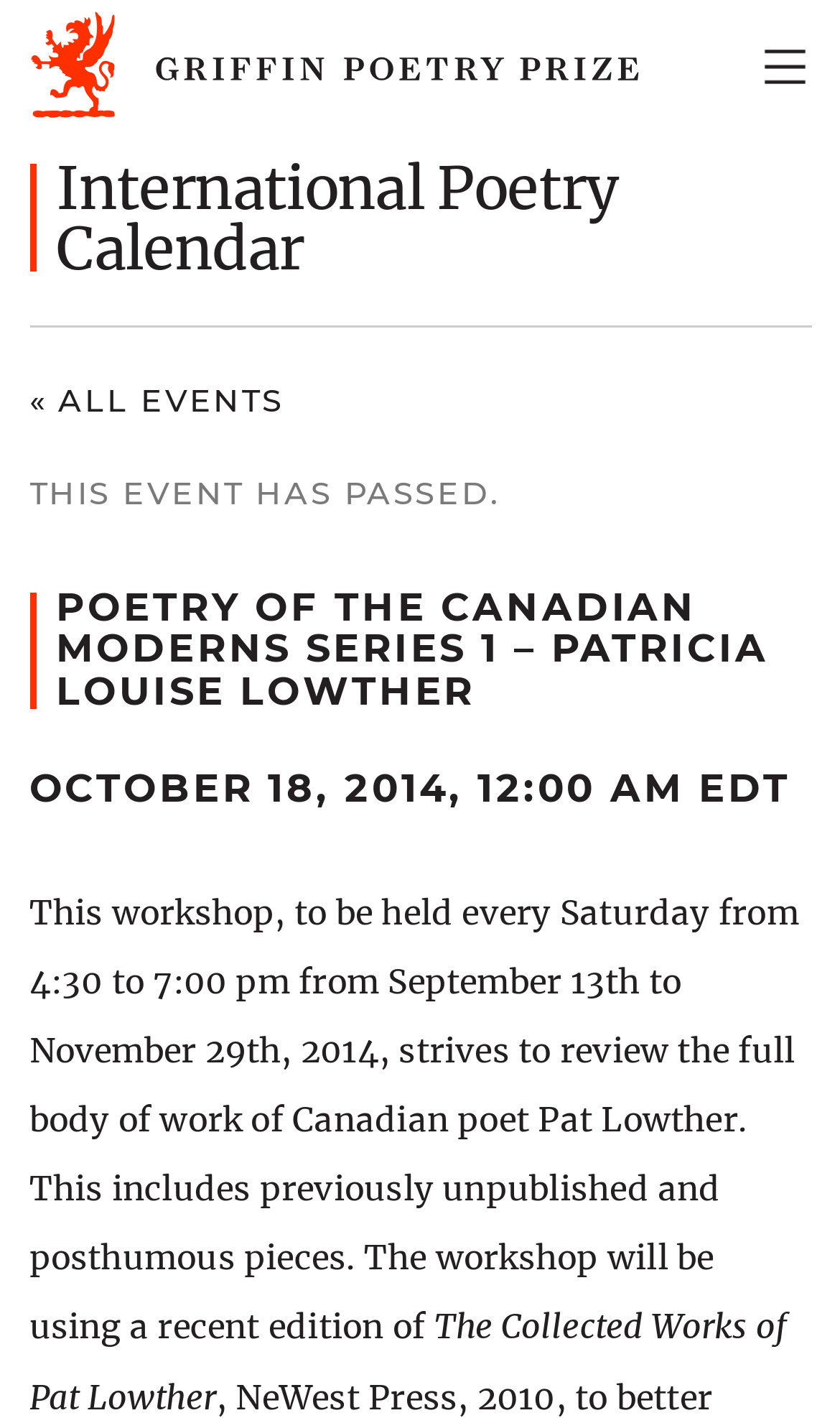Identify the bounding box coordinates of the region I need to click to complete this instruction: "Click on Careers in education".

None